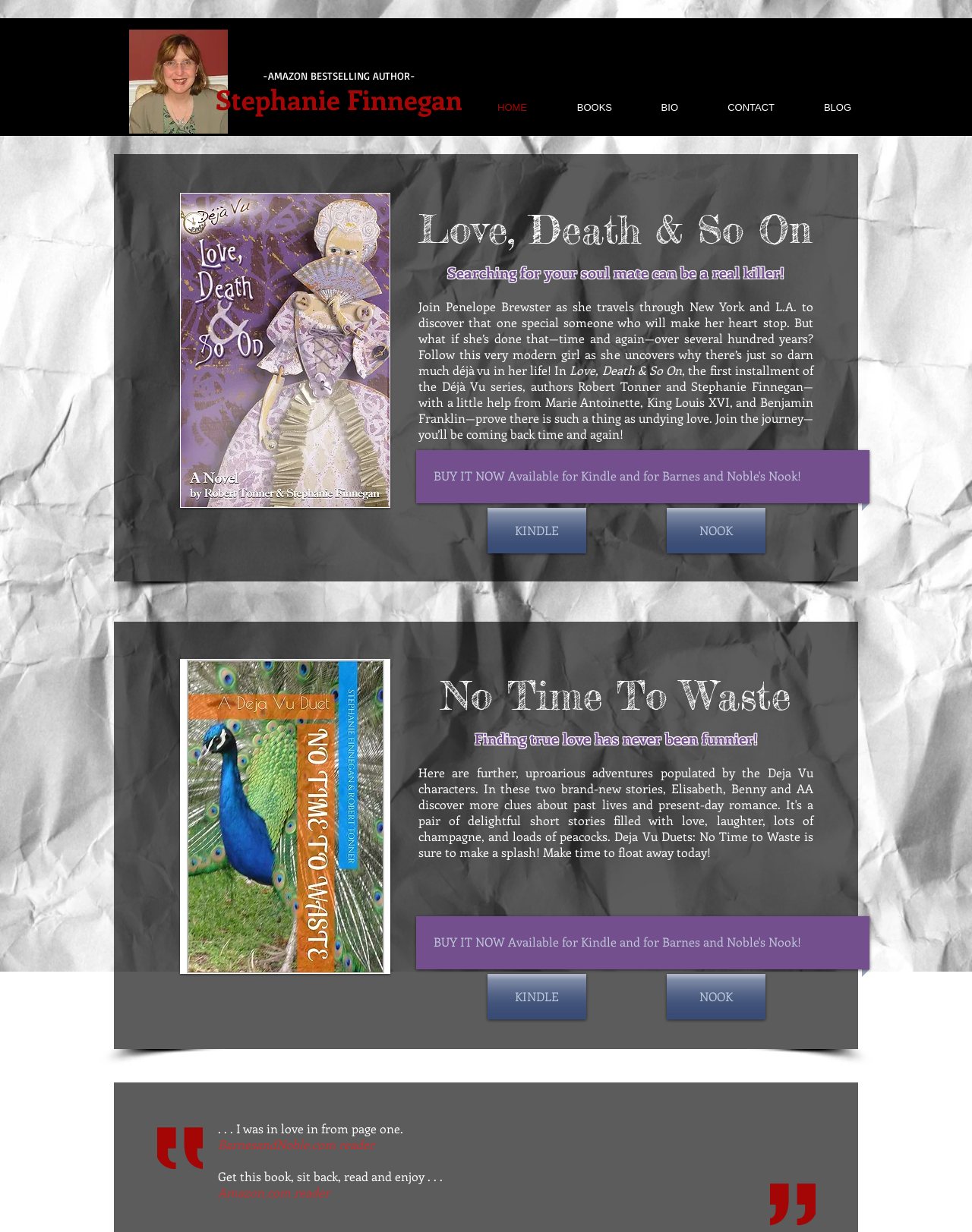Identify the bounding box coordinates of the clickable section necessary to follow the following instruction: "Click on the HOME link". The coordinates should be presented as four float numbers from 0 to 1, i.e., [left, top, right, bottom].

[0.469, 0.078, 0.551, 0.096]